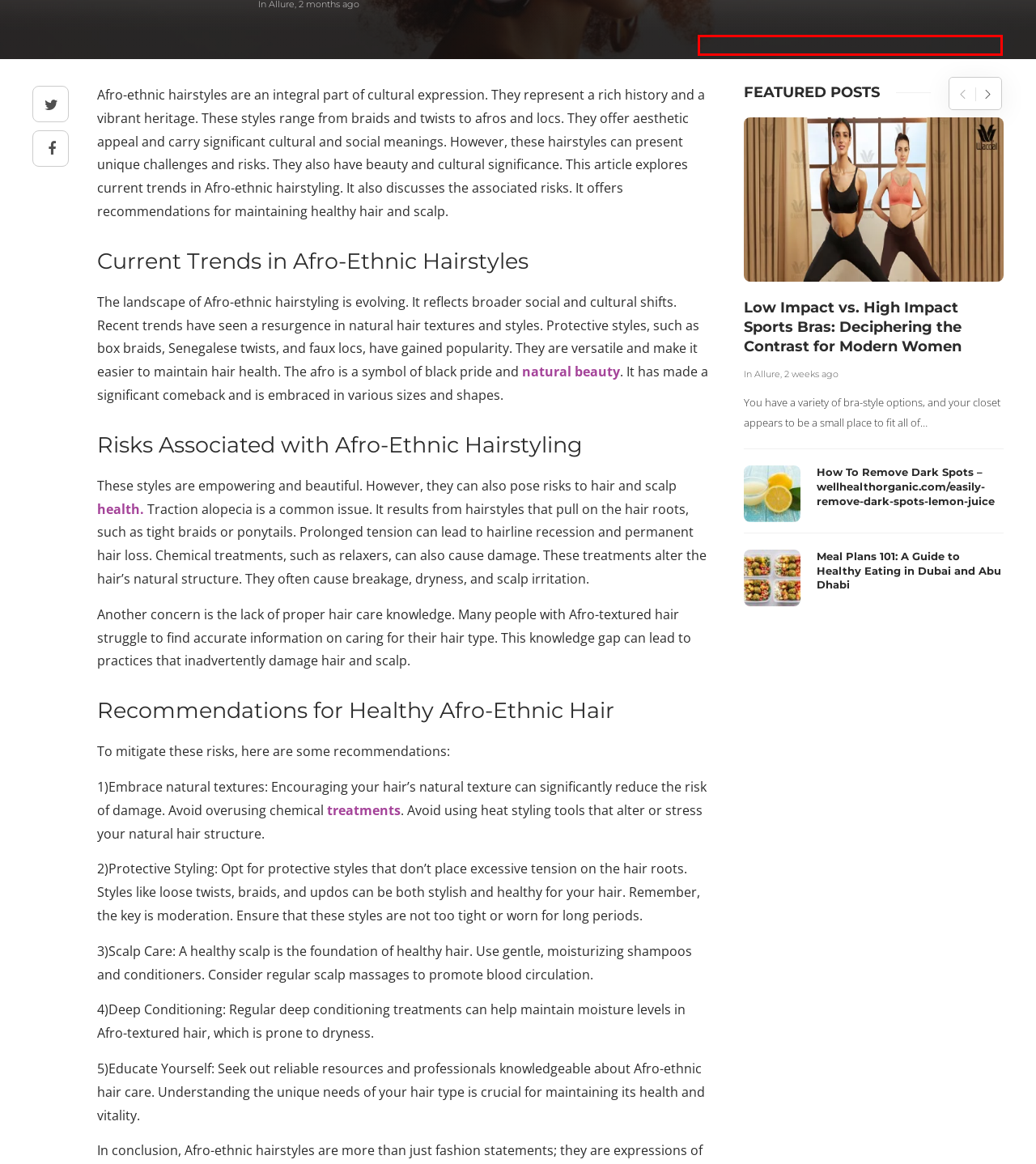Review the screenshot of a webpage that includes a red bounding box. Choose the most suitable webpage description that matches the new webpage after clicking the element within the red bounding box. Here are the candidates:
A. How to Remove Dark Circle With Lemon Juices?home-remedies
B. Privacy Policy - In Allure
C. Hyperpigmentation – Types Of Treatment And Routine - 2022
D. Defination Archives - In Allure
E. The Health Benefits of Fitness l In Allure
F. In Allure Archives - In Allure
G. Essential Makeup Products for Working Women: Elevate Your Professional Look - In Allure
H. Welcome to In Allure

D